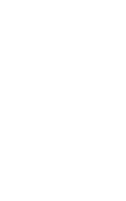Explain the image with as much detail as possible.

This infographic titled "Jupiter’s moon hosts key ingredient to life" details significant findings from the James Webb Space Telescope regarding Europa, one of Jupiter's intriguing moons. It illustrates the structure of Europa and highlights the locations of frozen carbon dioxide crystals detected on its surface. These discoveries suggest that beneath Europa's icy crust lies a salty ocean, which may create conditions suitable for life. The graphic is complemented by a descriptive text that elaborates on how these findings indicate the potential for life-supporting elements in Europa's subsurface ocean. This captivating visual aids in understanding the ongoing research in astrobiology and celestial studies, particularly concerning the habitability of other worlds in our solar system.